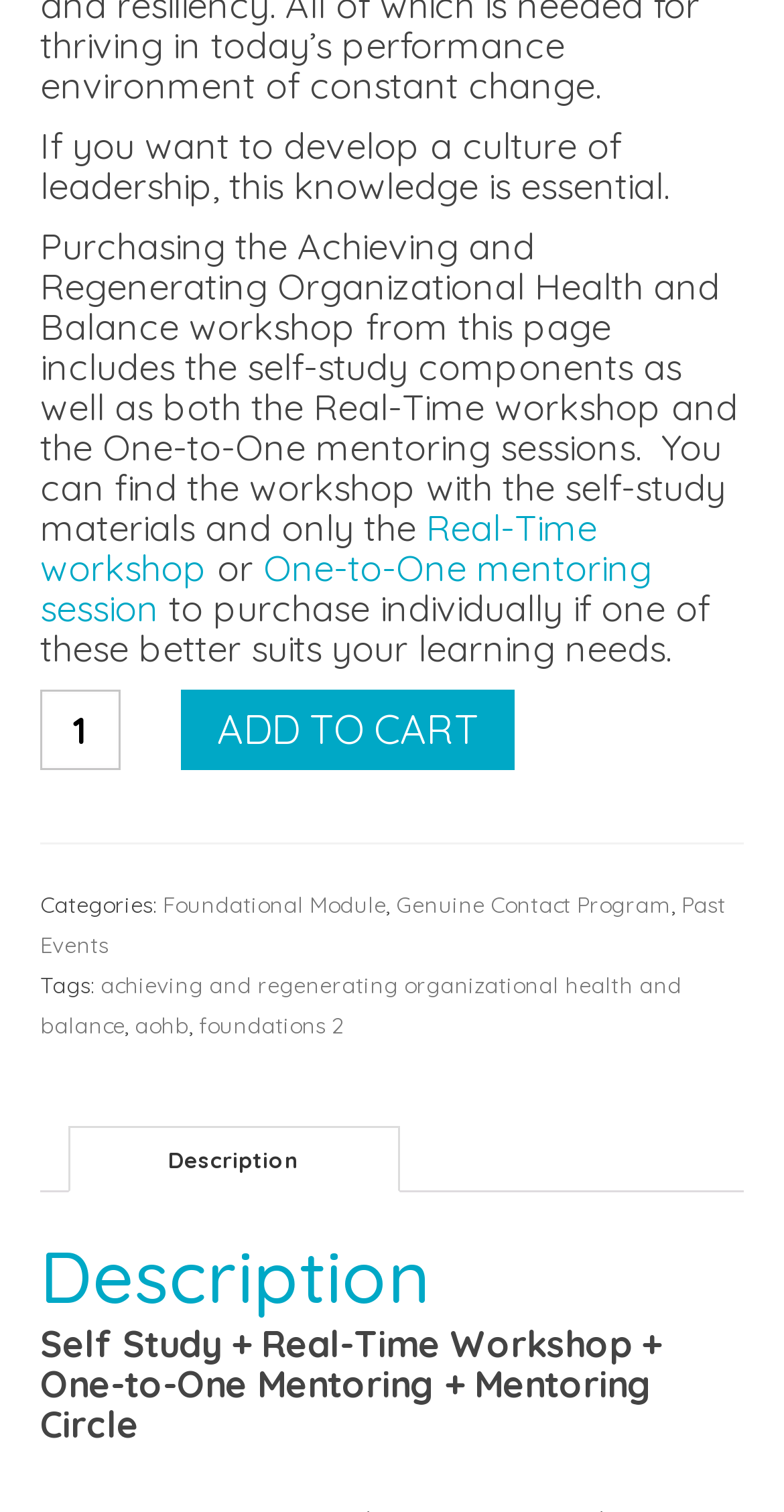Using the element description: "One-to-One mentoring session", determine the bounding box coordinates for the specified UI element. The coordinates should be four float numbers between 0 and 1, [left, top, right, bottom].

[0.051, 0.36, 0.831, 0.418]